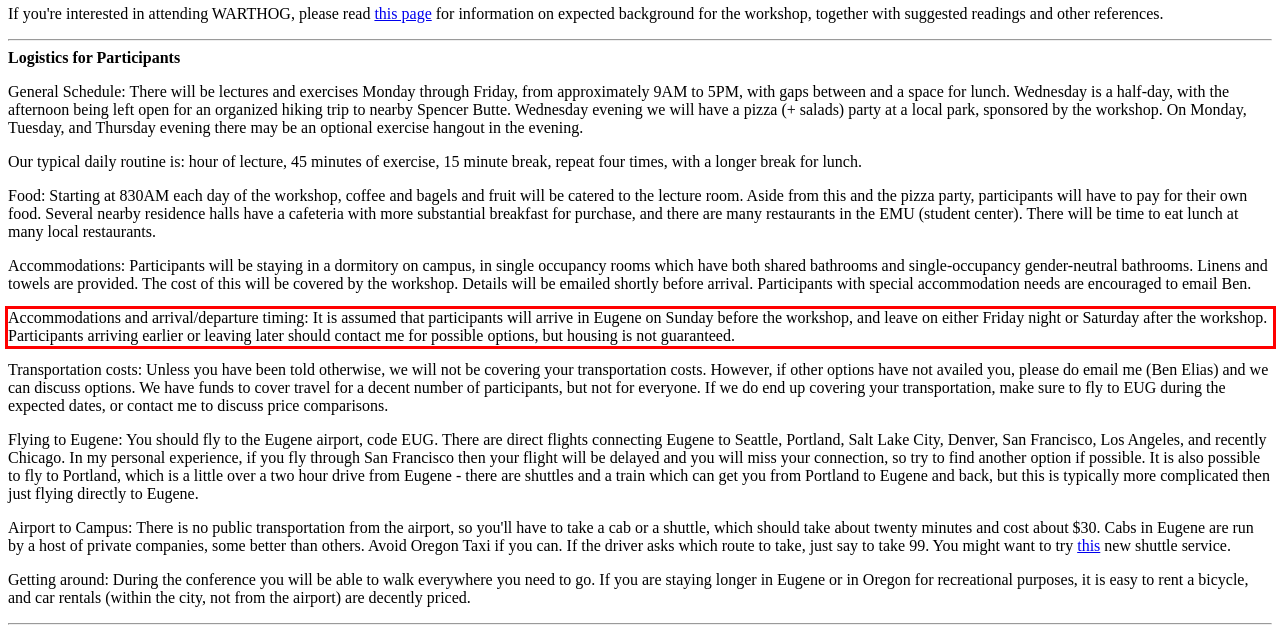You are provided with a screenshot of a webpage that includes a red bounding box. Extract and generate the text content found within the red bounding box.

Accommodations and arrival/departure timing: It is assumed that participants will arrive in Eugene on Sunday before the workshop, and leave on either Friday night or Saturday after the workshop. Participants arriving earlier or leaving later should contact me for possible options, but housing is not guaranteed.